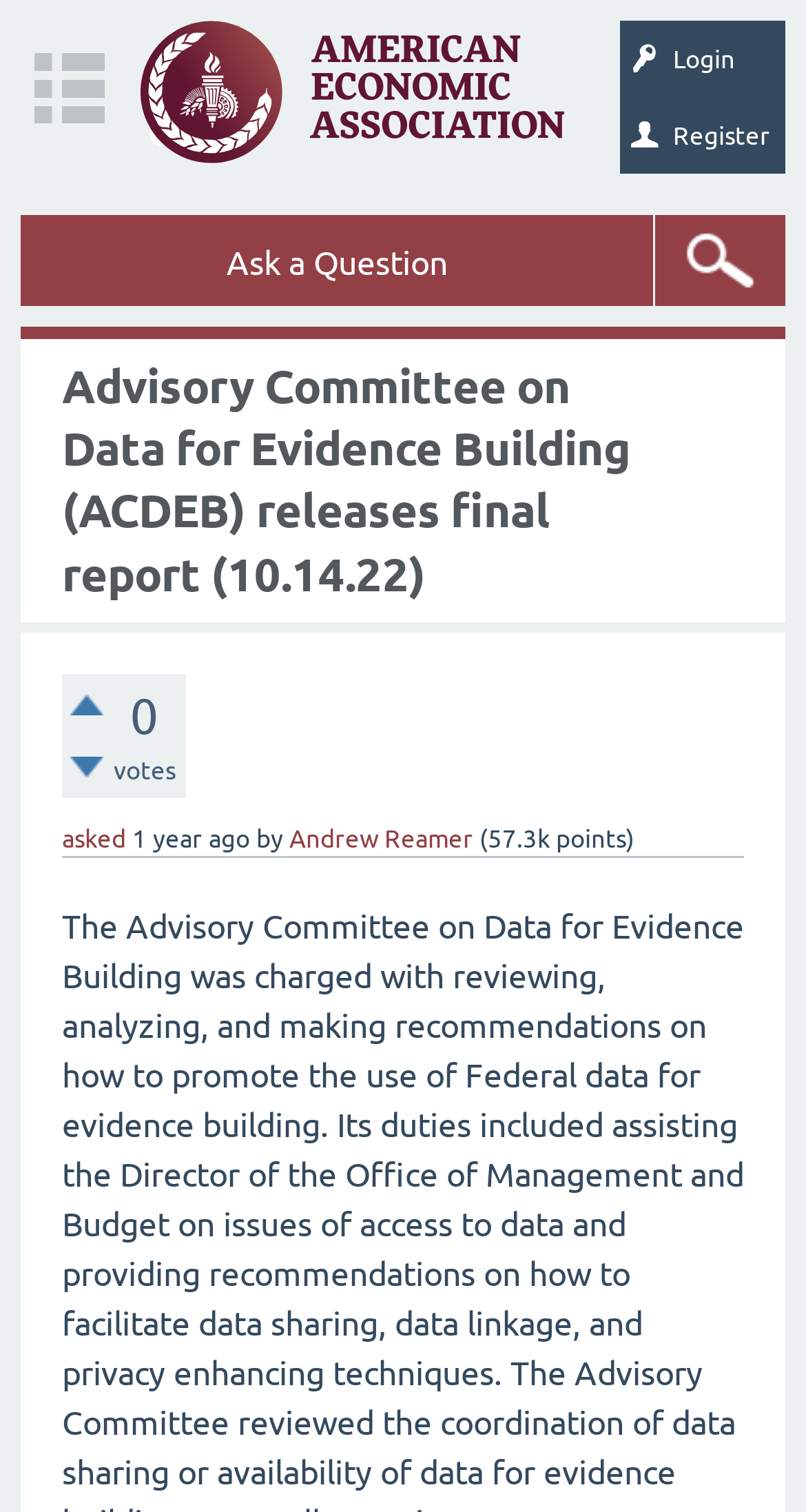Identify the bounding box coordinates for the UI element described as: "asked".

[0.077, 0.543, 0.156, 0.565]